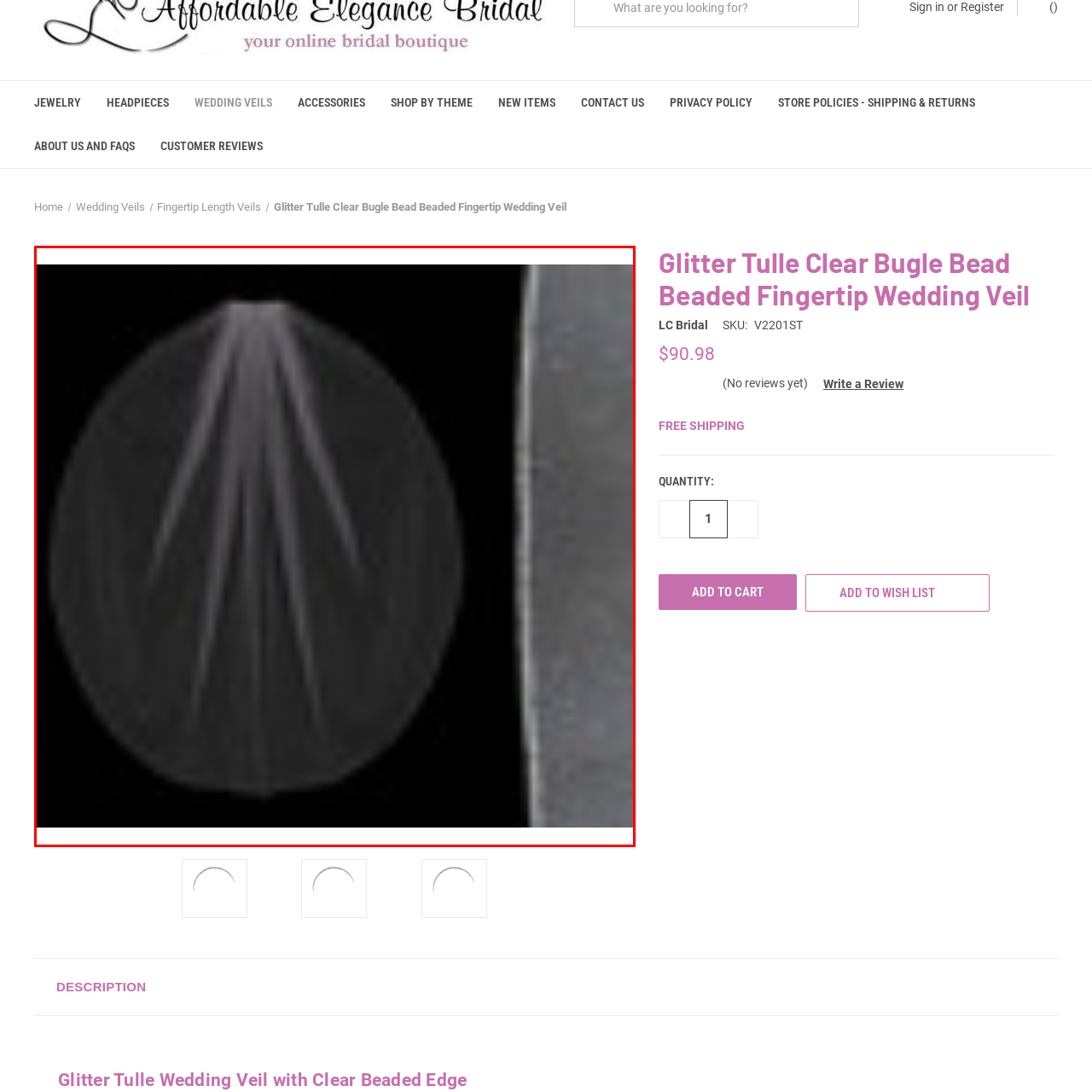Thoroughly describe the scene captured inside the red-bordered image.

This image showcases an elegant Glitter Tulle Clear Bugle Bead 42" Long Beaded Fingertip Wedding Veil, a beautifully crafted accessory designed for bridal occasions. The veil features intricate beadwork and a delicate tulle material, exuding a sophisticated and timeless aesthetic. Its fingertip length makes it a perfect choice for various hairstyles, adding an ethereal touch to the bride's look. The backdrop of the image emphasizes the veil's details, showcasing its craftsmanship and shimmering elements, which are ideal for making a statement on a special day.